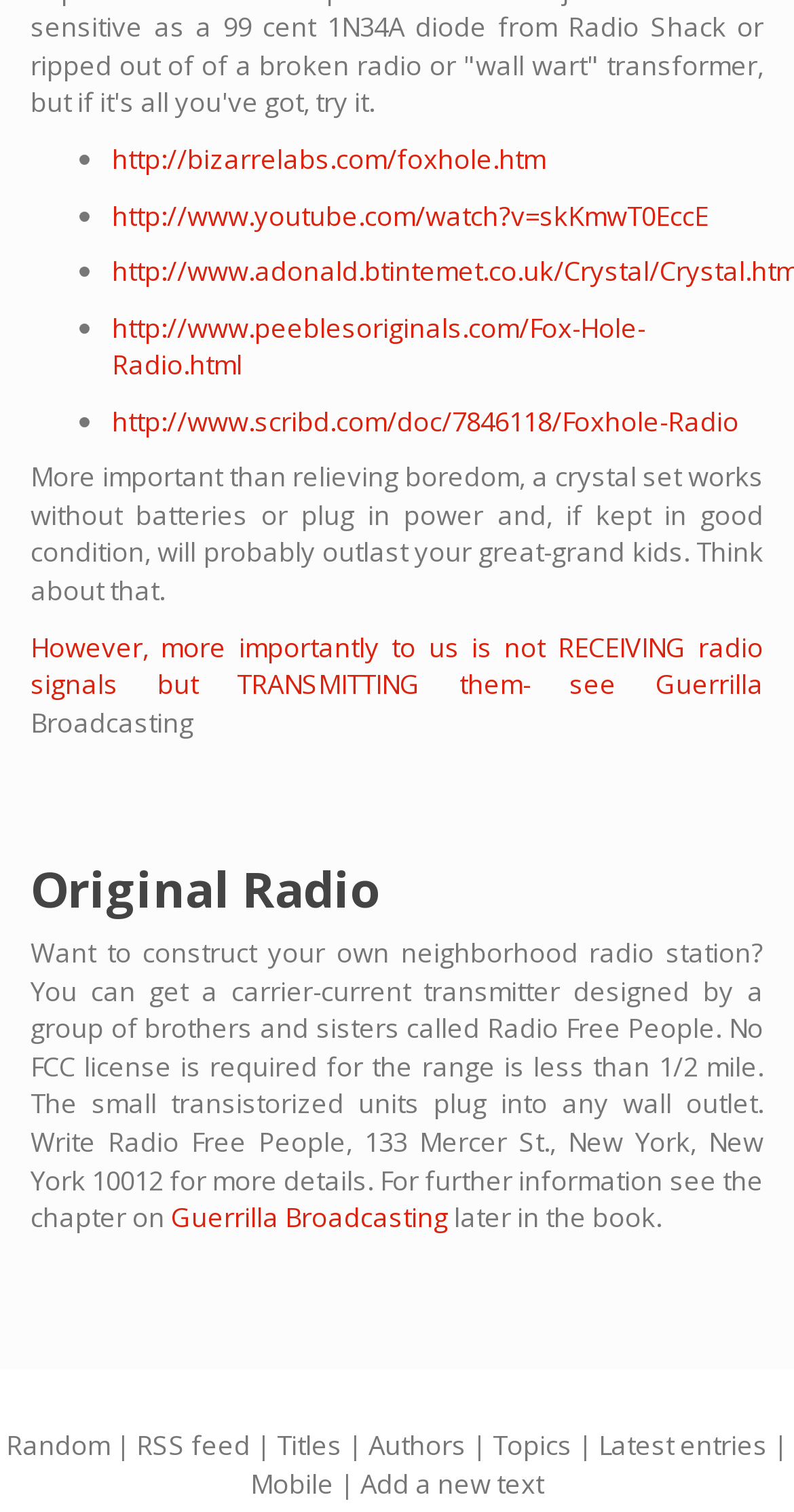What is the range of the carrier-current transmitter?
Based on the screenshot, respond with a single word or phrase.

Less than 1/2 mile